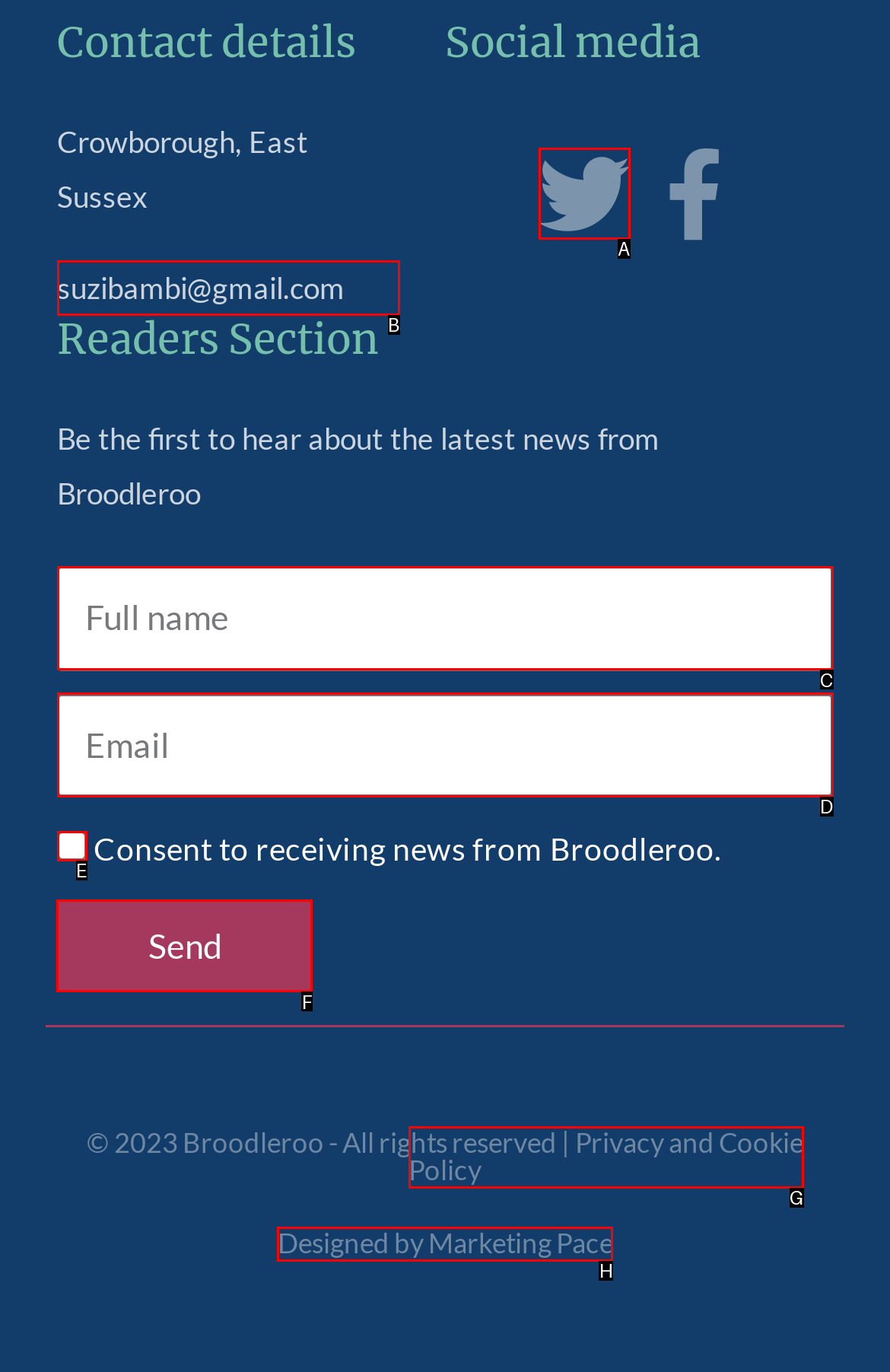For the task "Click Send", which option's letter should you click? Answer with the letter only.

F